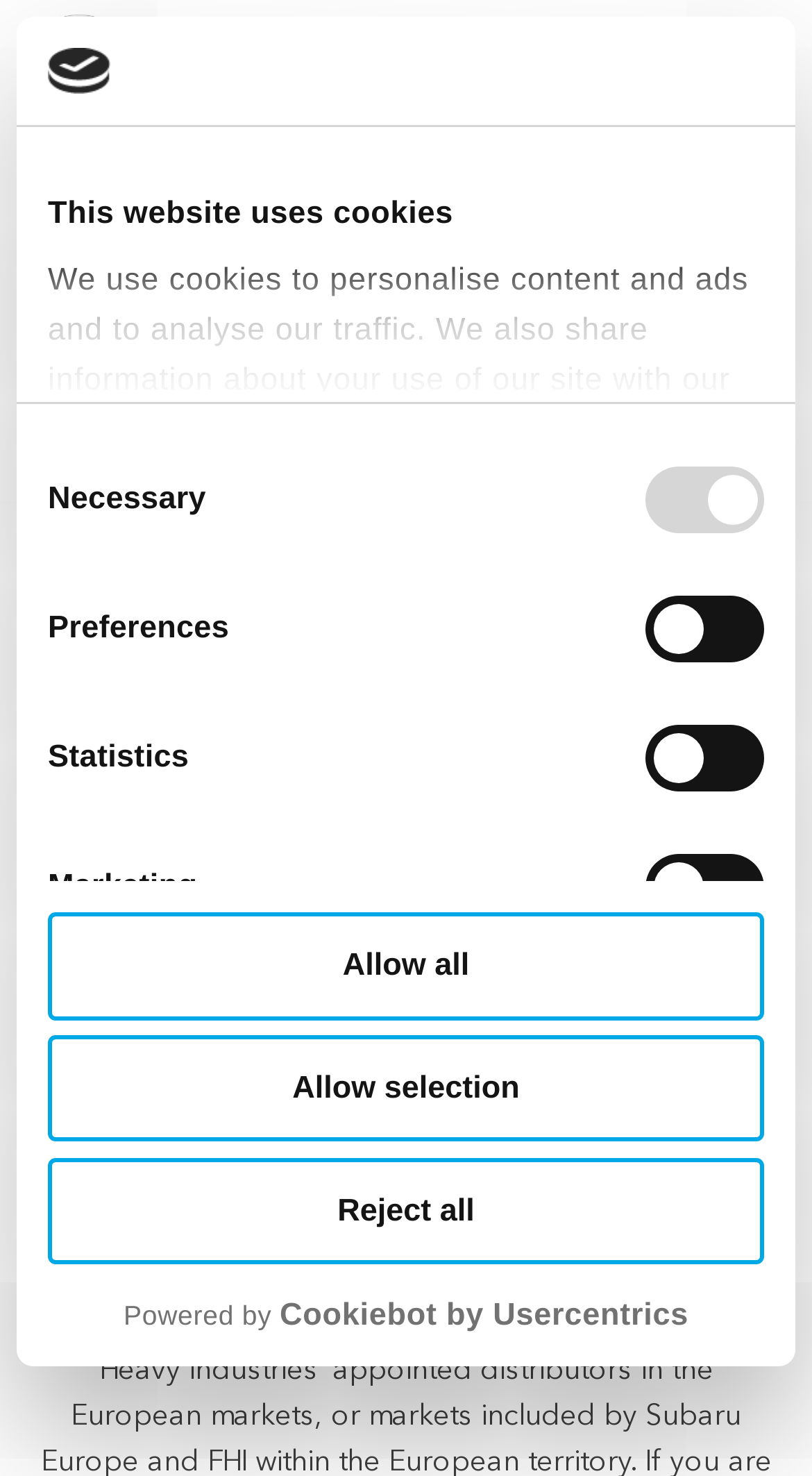What is the main heading of this webpage? Please extract and provide it.

Terms and conditions